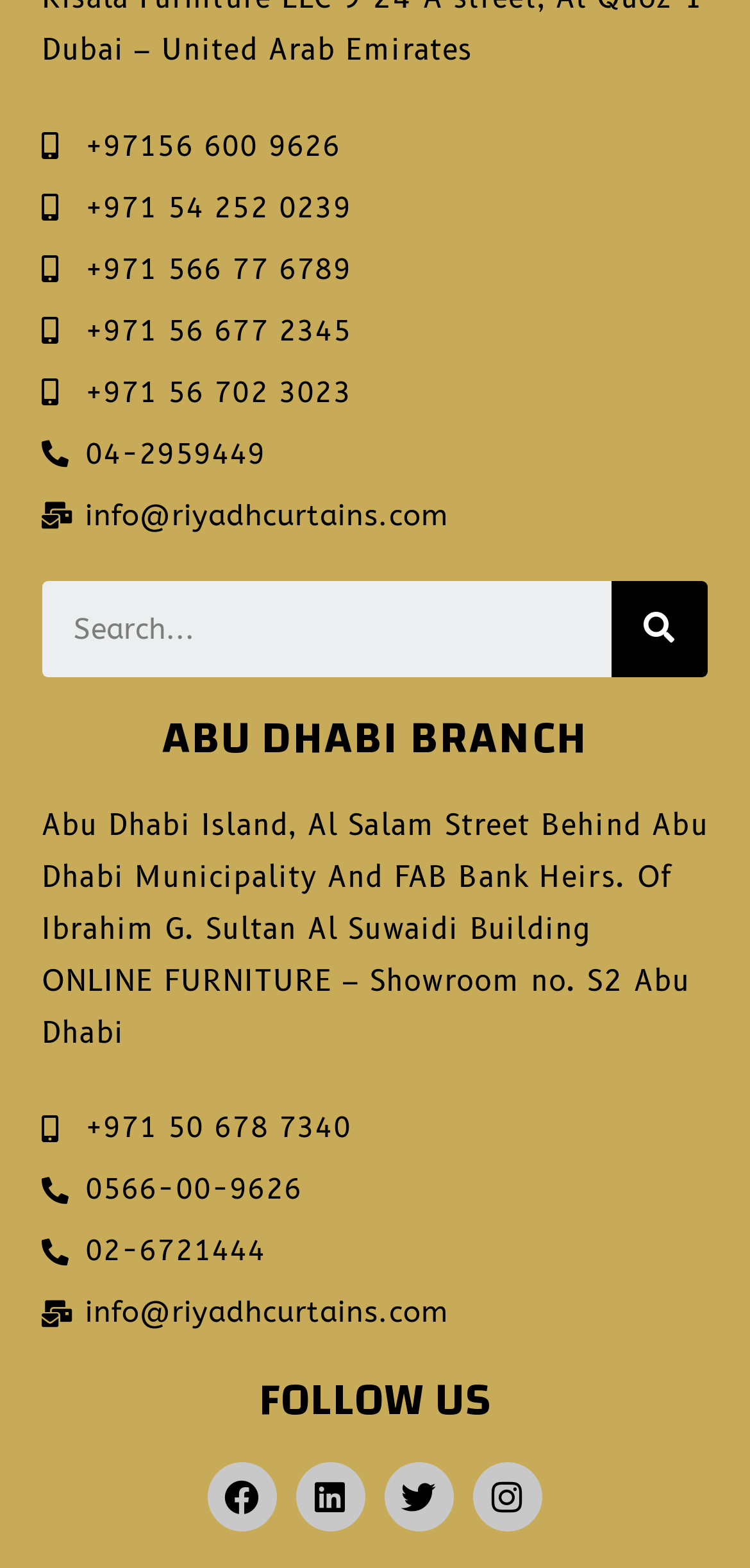How many search boxes are there?
Examine the webpage screenshot and provide an in-depth answer to the question.

I found one search box on the webpage, which is located below the phone numbers and has a 'Search' button next to it.